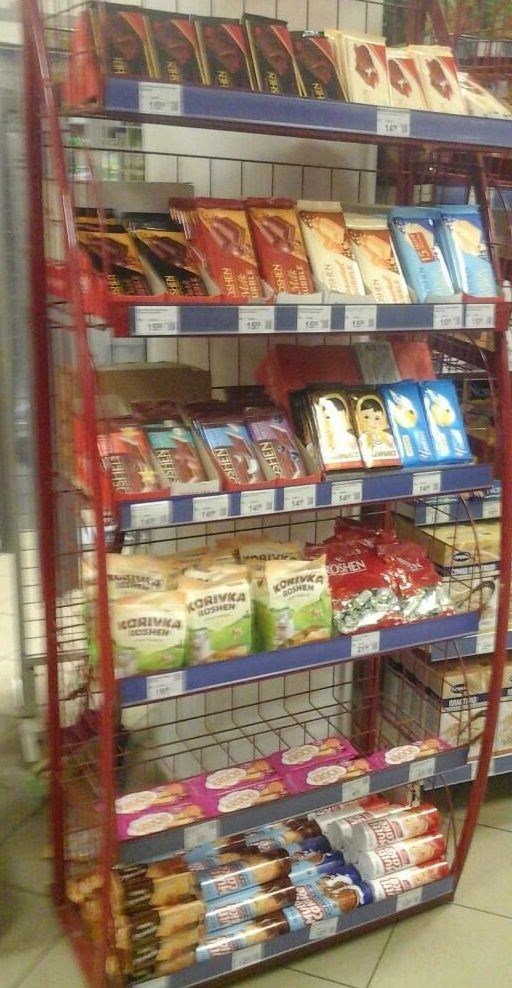Give a short answer to this question using one word or a phrase:
What is displayed on the upper shelves?

Chocolate bars